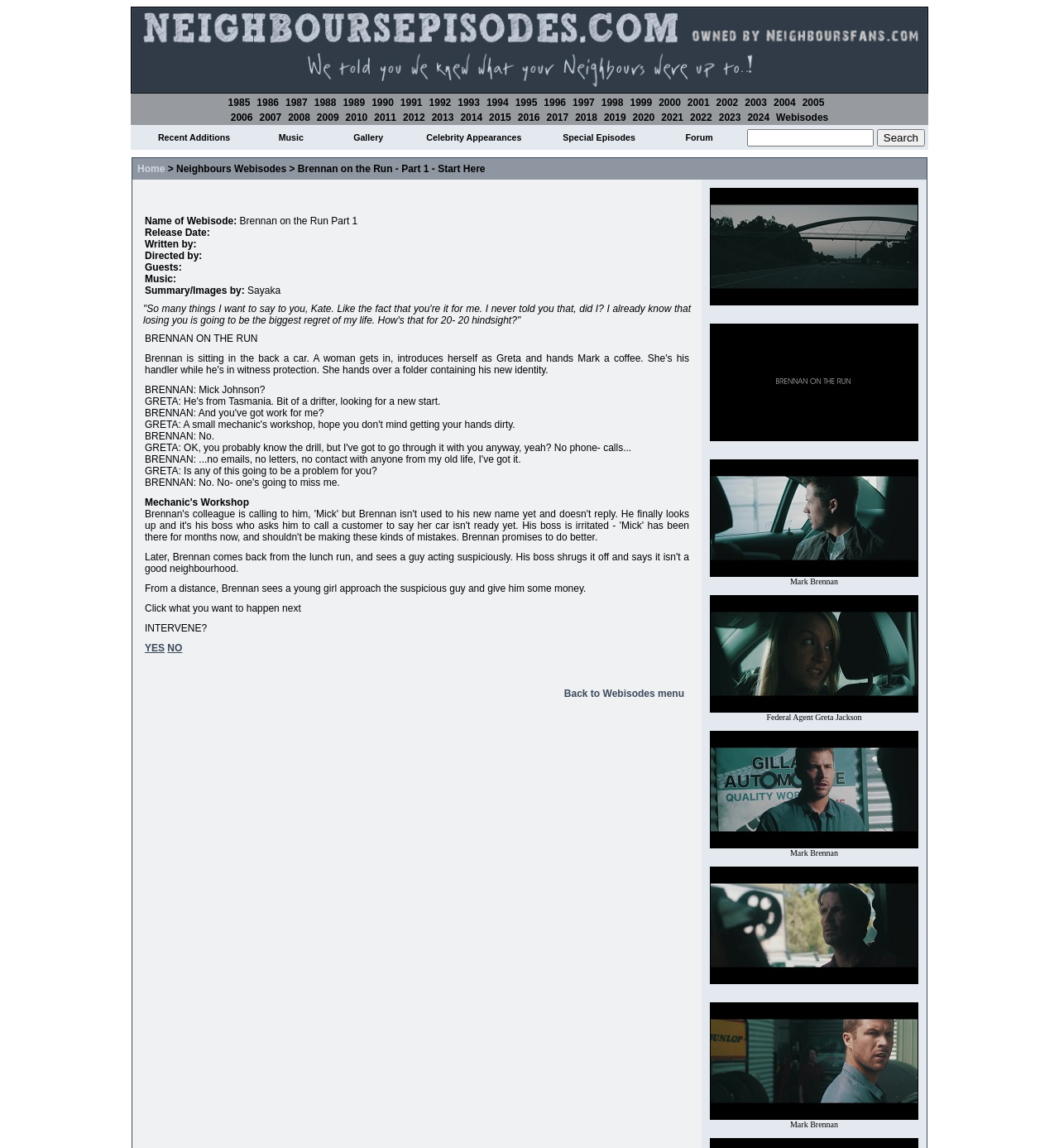Please determine the bounding box coordinates for the element with the description: "value="Search"".

[0.828, 0.112, 0.873, 0.128]